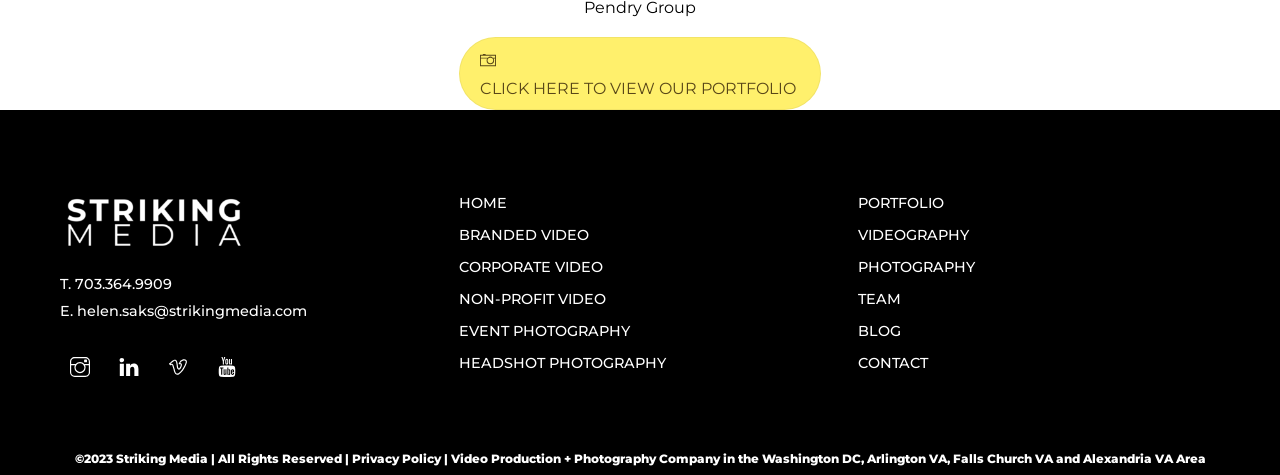What is the phone number on the webpage?
Based on the image, provide a one-word or brief-phrase response.

703.364.9909